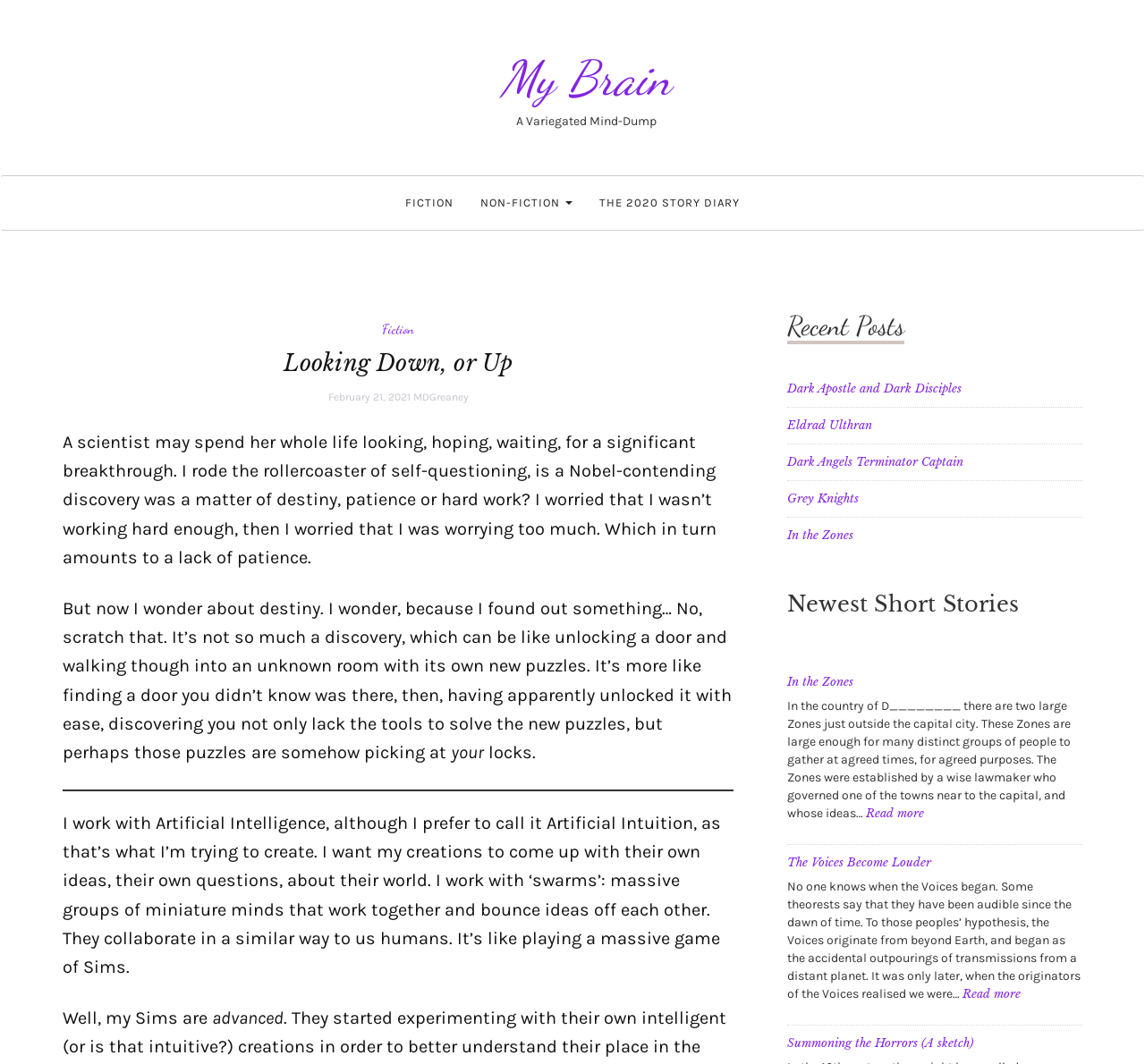Give a one-word or one-phrase response to the question:
What is the format of the content on this webpage?

Blog posts